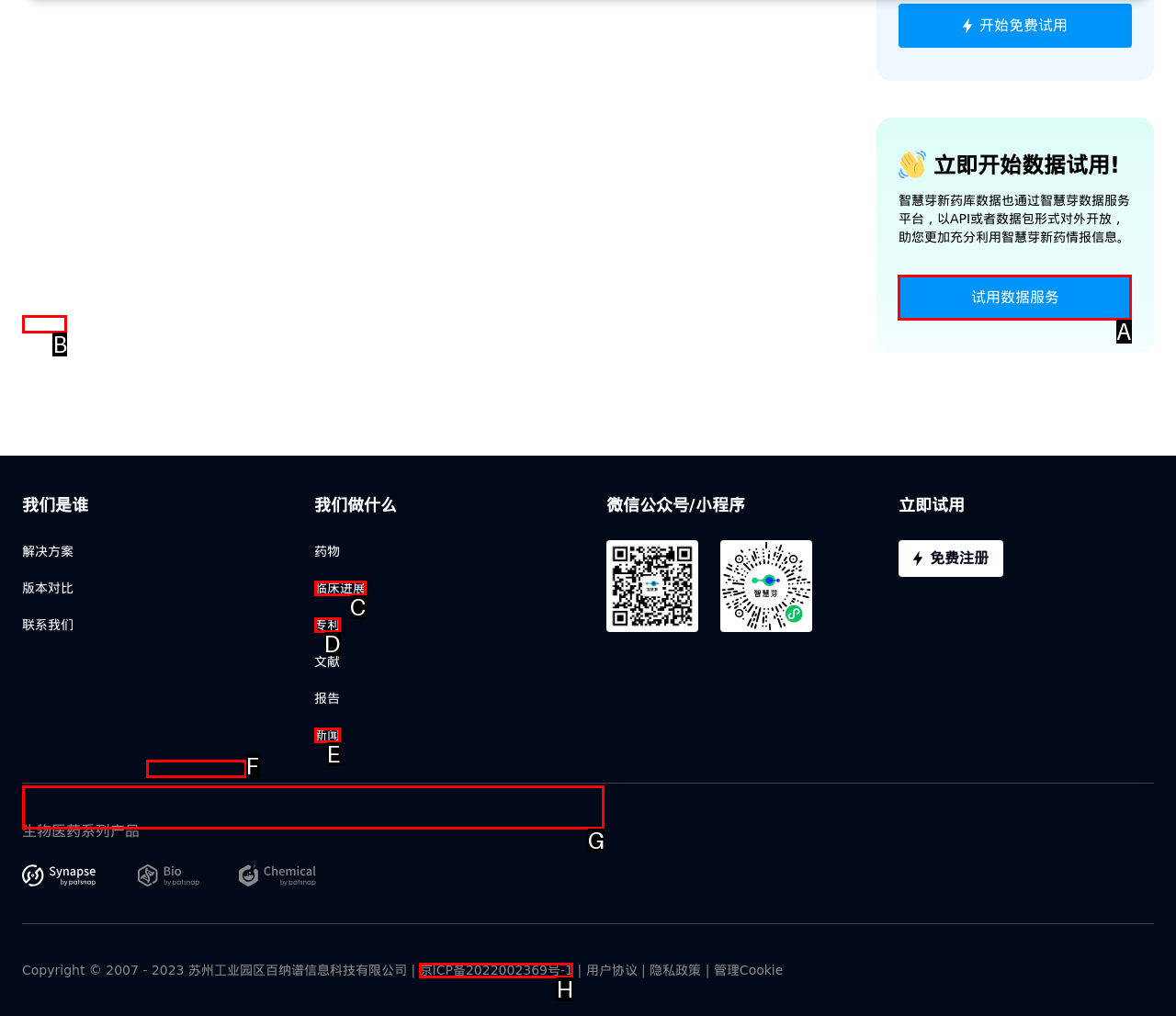Which option should I select to accomplish the task: Click the '试用数据服务' button? Respond with the corresponding letter from the given choices.

A